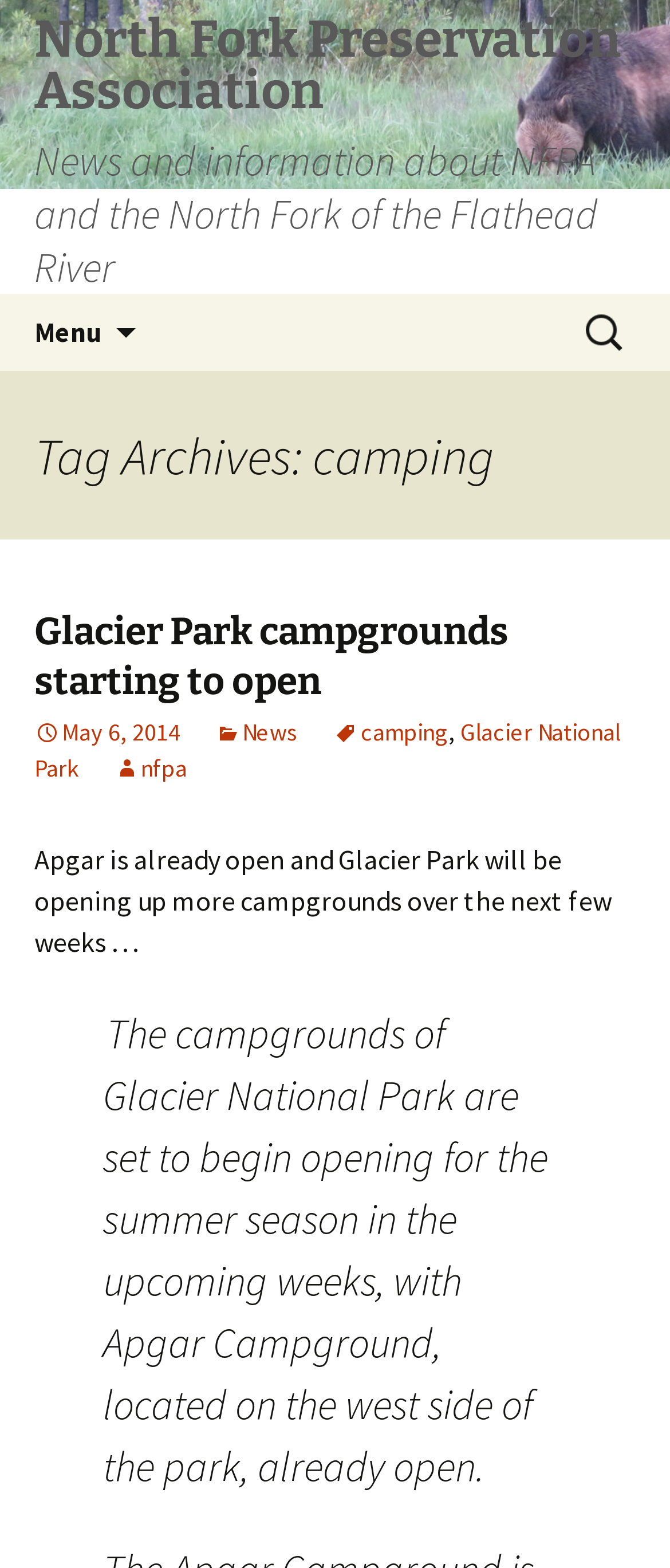Extract the main headline from the webpage and generate its text.

North Fork Preservation Association